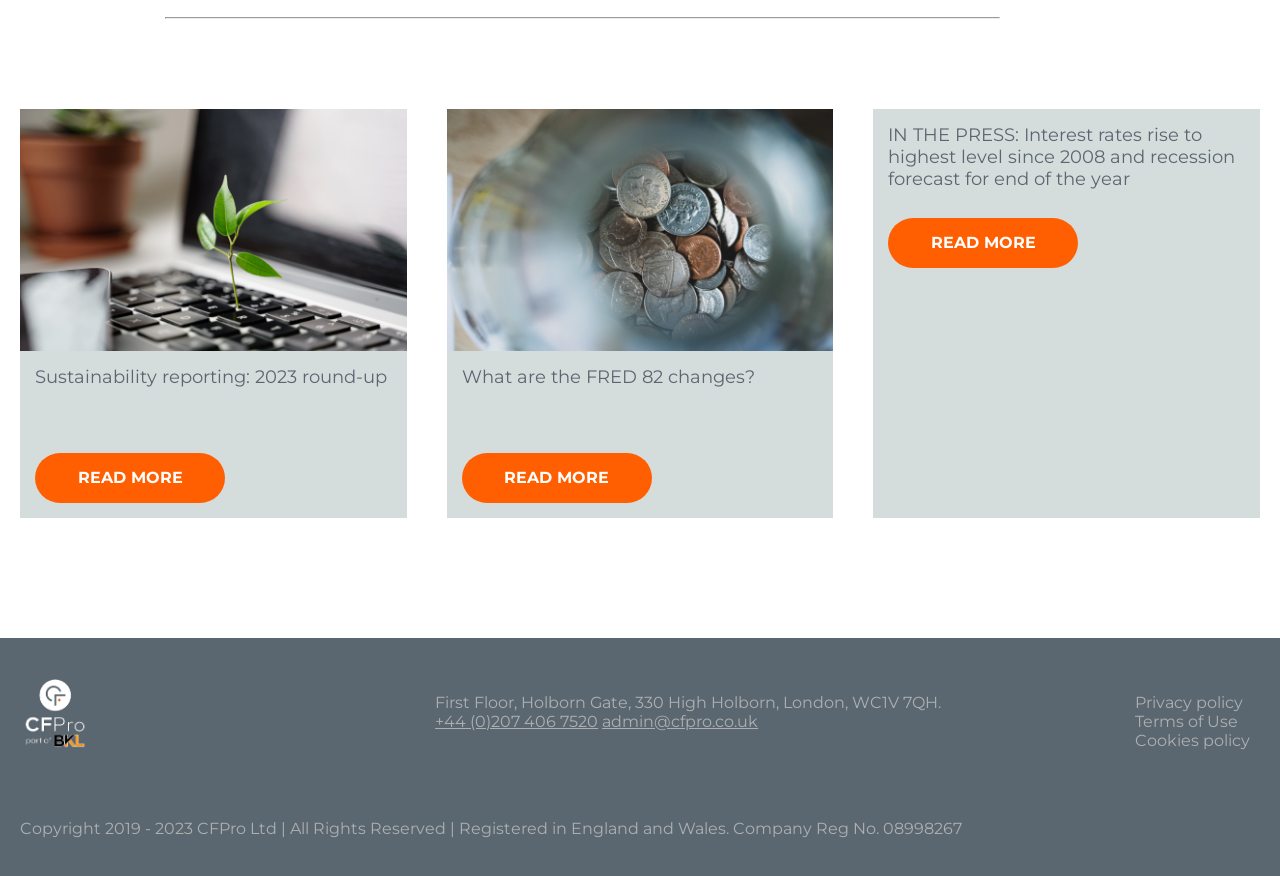Please provide a comprehensive response to the question based on the details in the image: What is the topic of the first article?

I read the title of the first article and found that it is related to 'Sustainability reporting: 2023 round-up', which suggests that the article is about sustainability reporting in the year 2023.